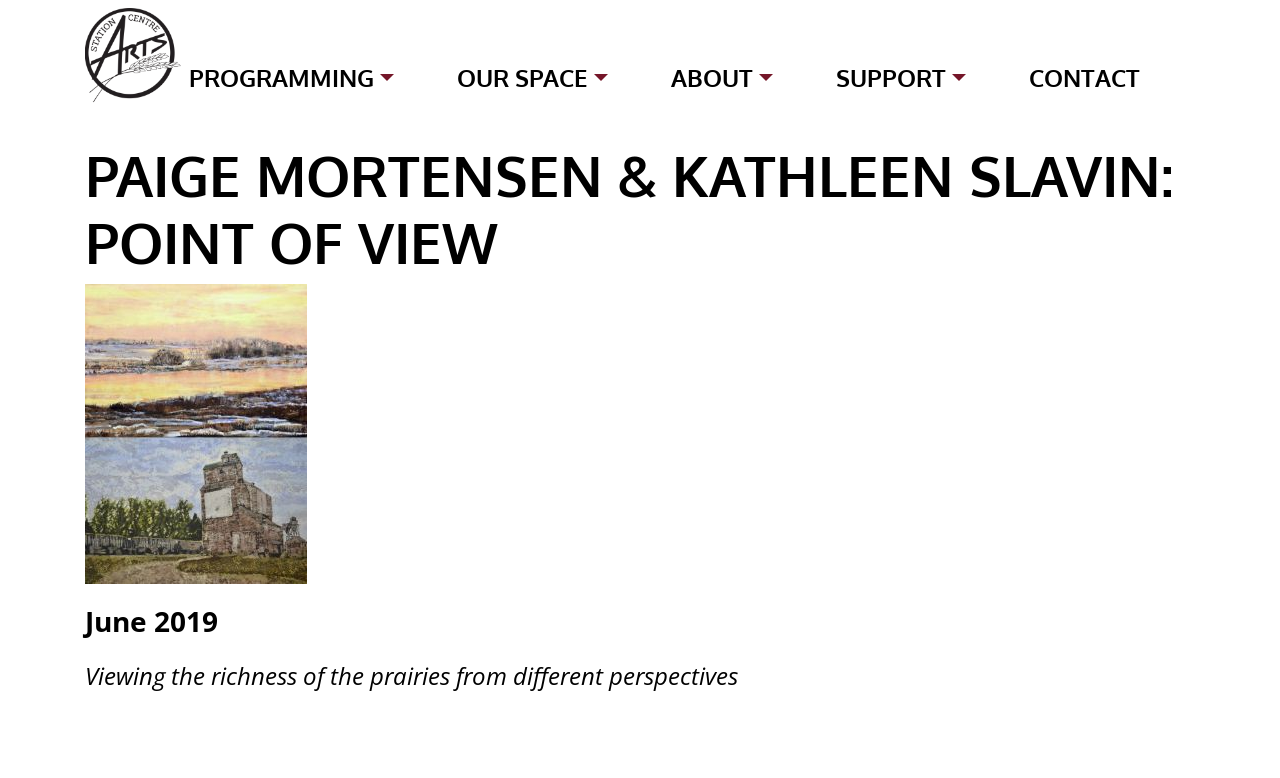Please provide a comprehensive answer to the question below using the information from the image: When did the exhibition take place?

The date of the exhibition can be determined by looking at the text located below the exhibition title, which reads 'June 2019'. This suggests that the exhibition took place in June 2019.